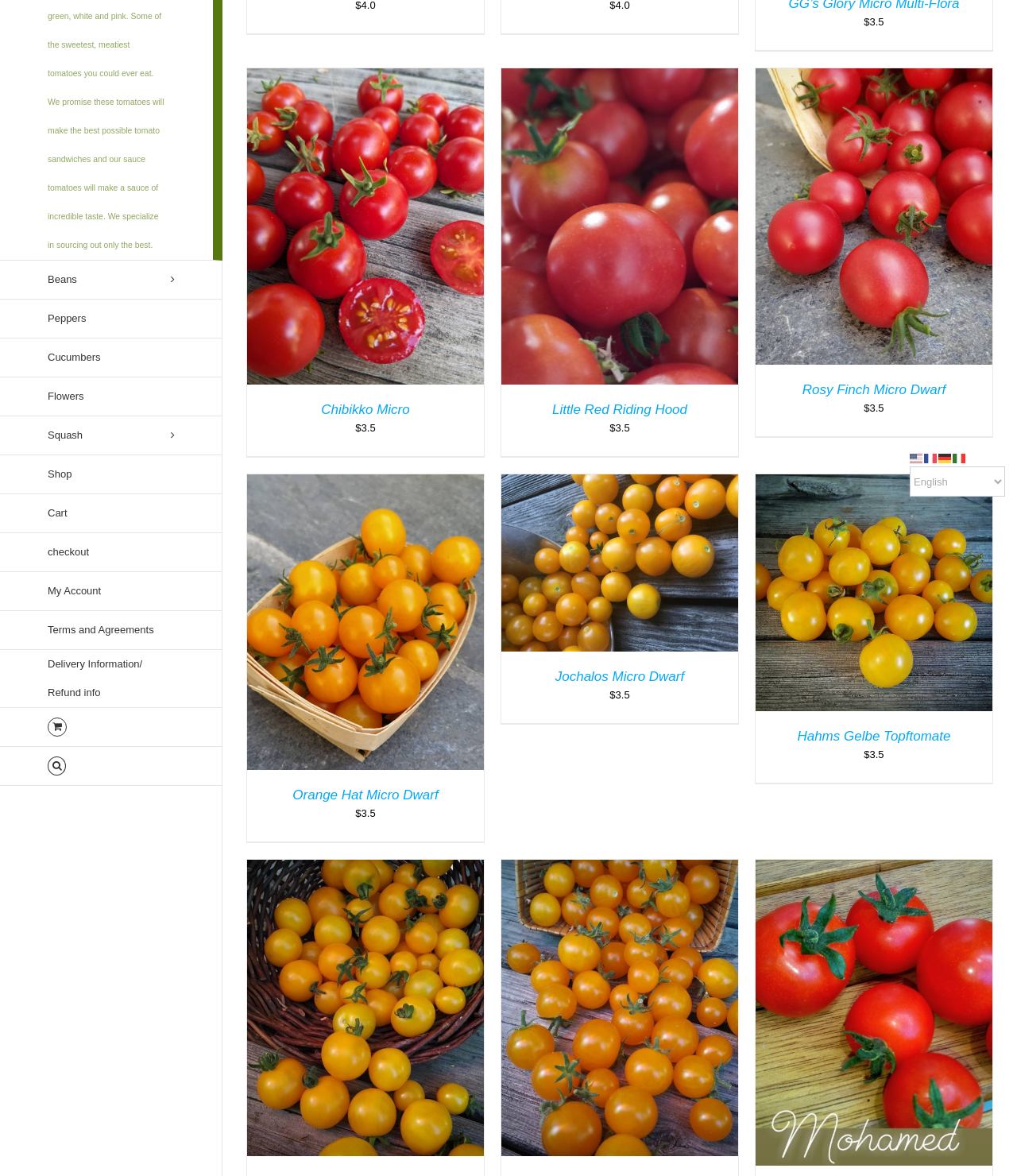Given the element description "Flowers", identify the bounding box of the corresponding UI element.

[0.0, 0.321, 0.219, 0.354]